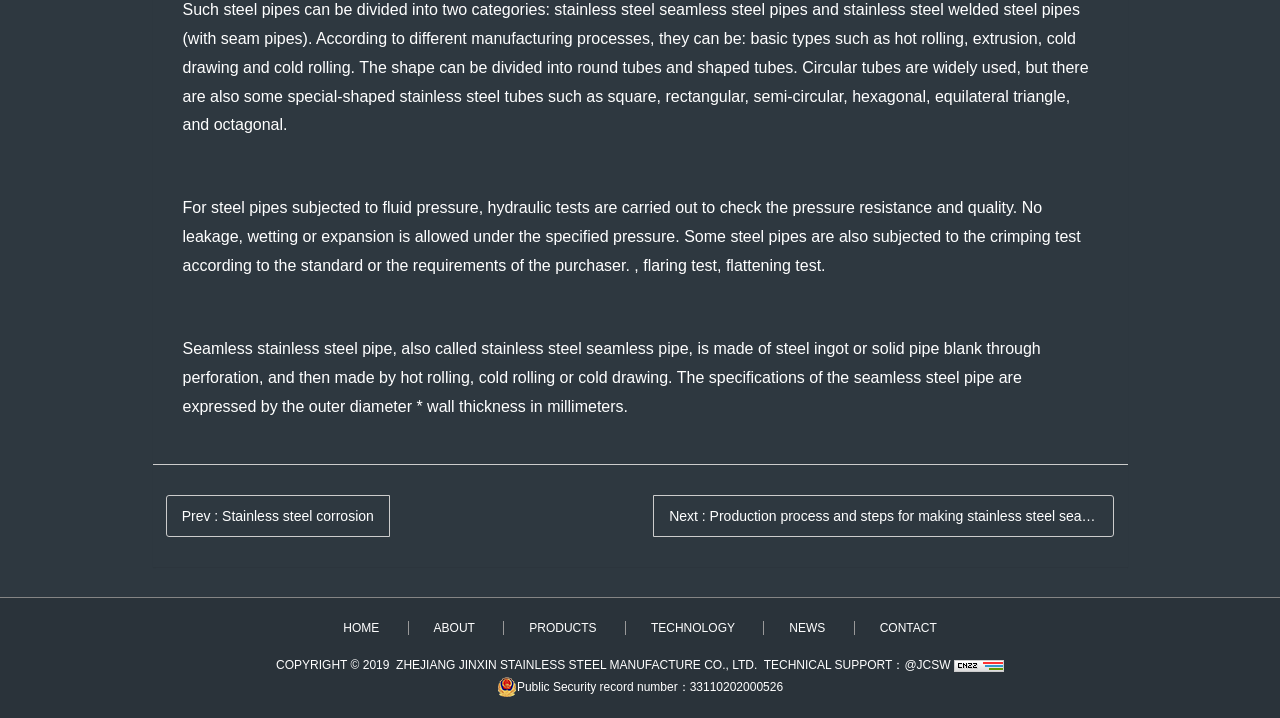What is the specification of seamless steel pipe?
Provide an in-depth answer to the question, covering all aspects.

According to the text, 'The specifications of the seamless steel pipe are expressed by the outer diameter * wall thickness in millimeters.' This indicates that the specification of seamless steel pipe is expressed by the outer diameter multiplied by the wall thickness.